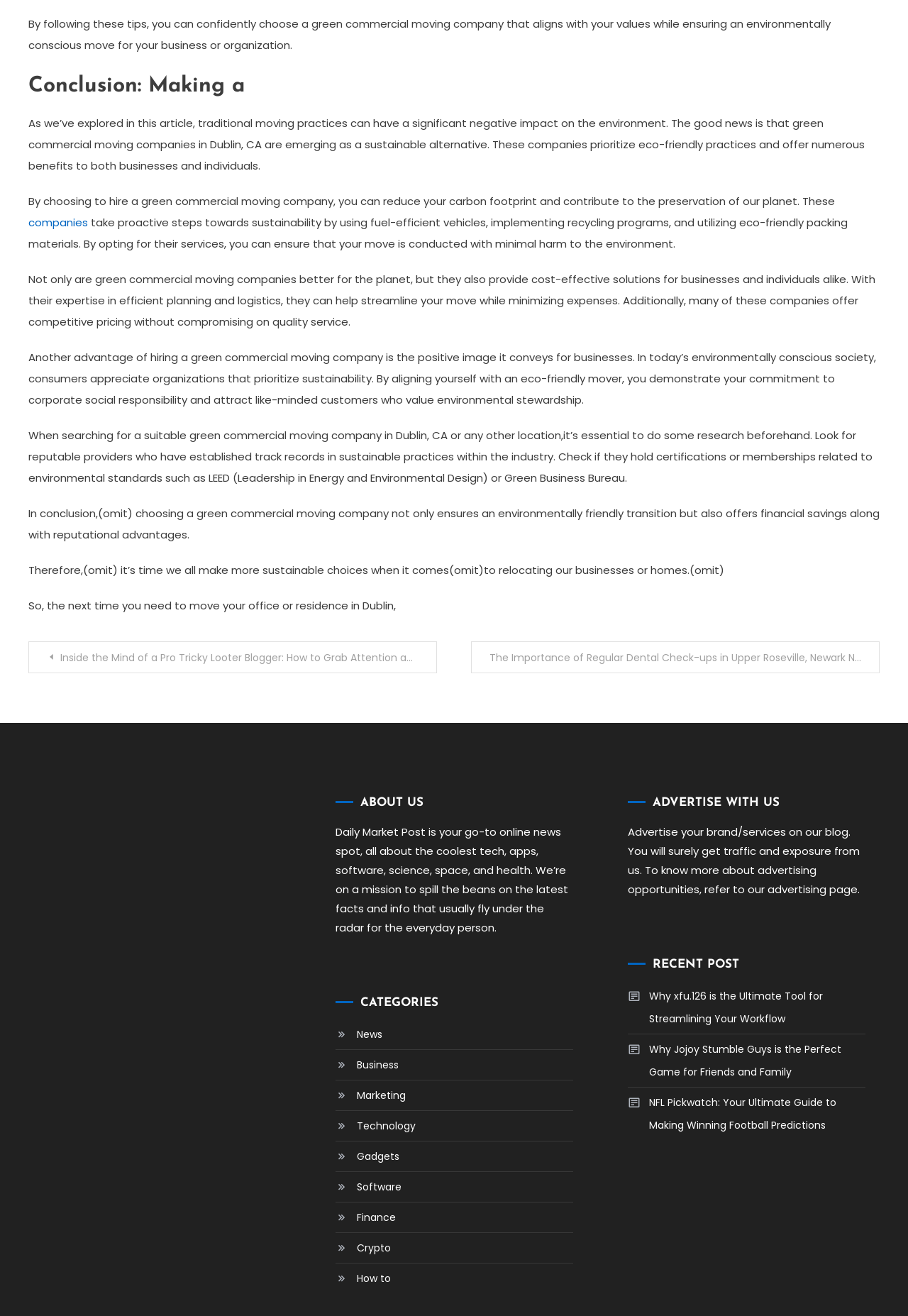From the screenshot, find the bounding box of the UI element matching this description: "How to". Supply the bounding box coordinates in the form [left, top, right, bottom], each a float between 0 and 1.

[0.37, 0.963, 0.43, 0.98]